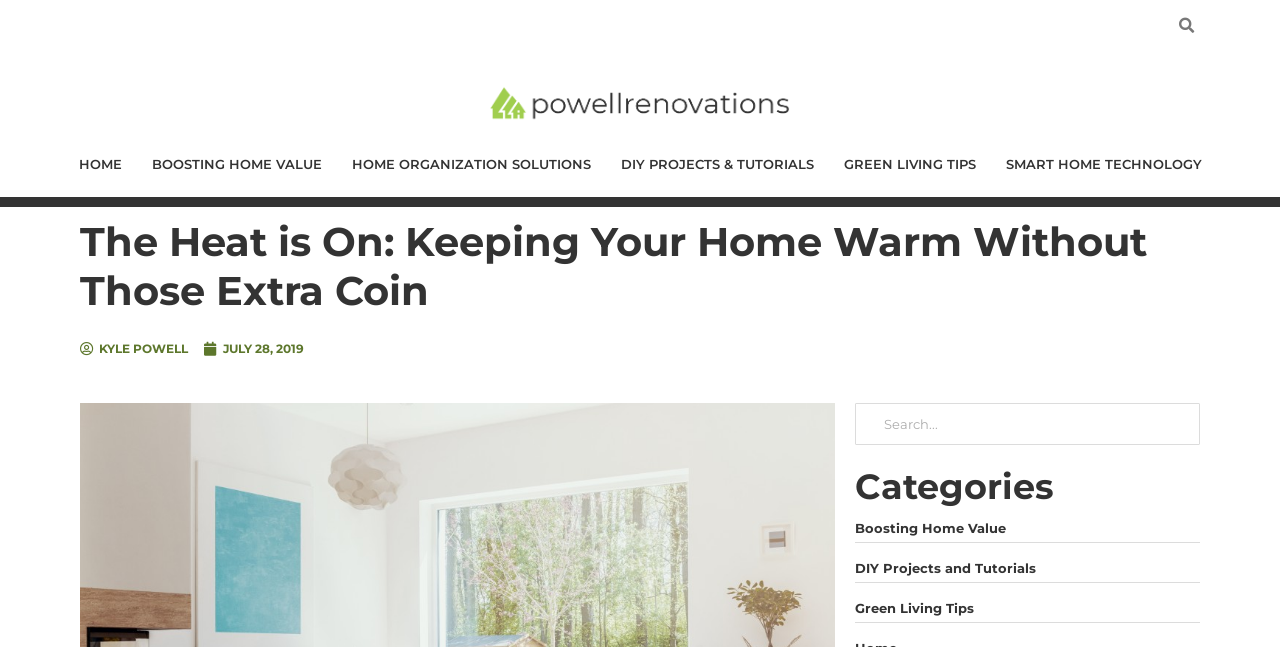Create a detailed summary of all the visual and textual information on the webpage.

The webpage is about home renovation and insulation, with a focus on keeping homes warm during the colder months. At the top of the page, there is a search bar with a "Search" button to the right. Below the search bar, there is a logo for Powell Renovations, which is an image with a link to the homepage.

The main navigation menu is located below the logo, with links to various sections of the website, including "HOME", "BOOSTING HOME VALUE", "HOME ORGANIZATION SOLUTIONS", "DIY PROJECTS & TUTORIALS", "GREEN LIVING TIPS", and "SMART HOME TECHNOLOGY". These links are arranged horizontally across the page.

The main content of the page is headed by a title, "The Heat is On: Keeping Your Home Warm Without Those Extra Coin", which is centered near the top of the page. Below the title, there is a byline with the author's name, "KYLE POWELL", and the date "JULY 28, 2019".

Further down the page, there is a second search bar with a "Search" button, which is located near the bottom of the page. Below the search bar, there is a section titled "Categories", which lists links to various categories, including "Boosting Home Value", "DIY Projects and Tutorials", and "Green Living Tips". These links are arranged vertically below the "Categories" heading.